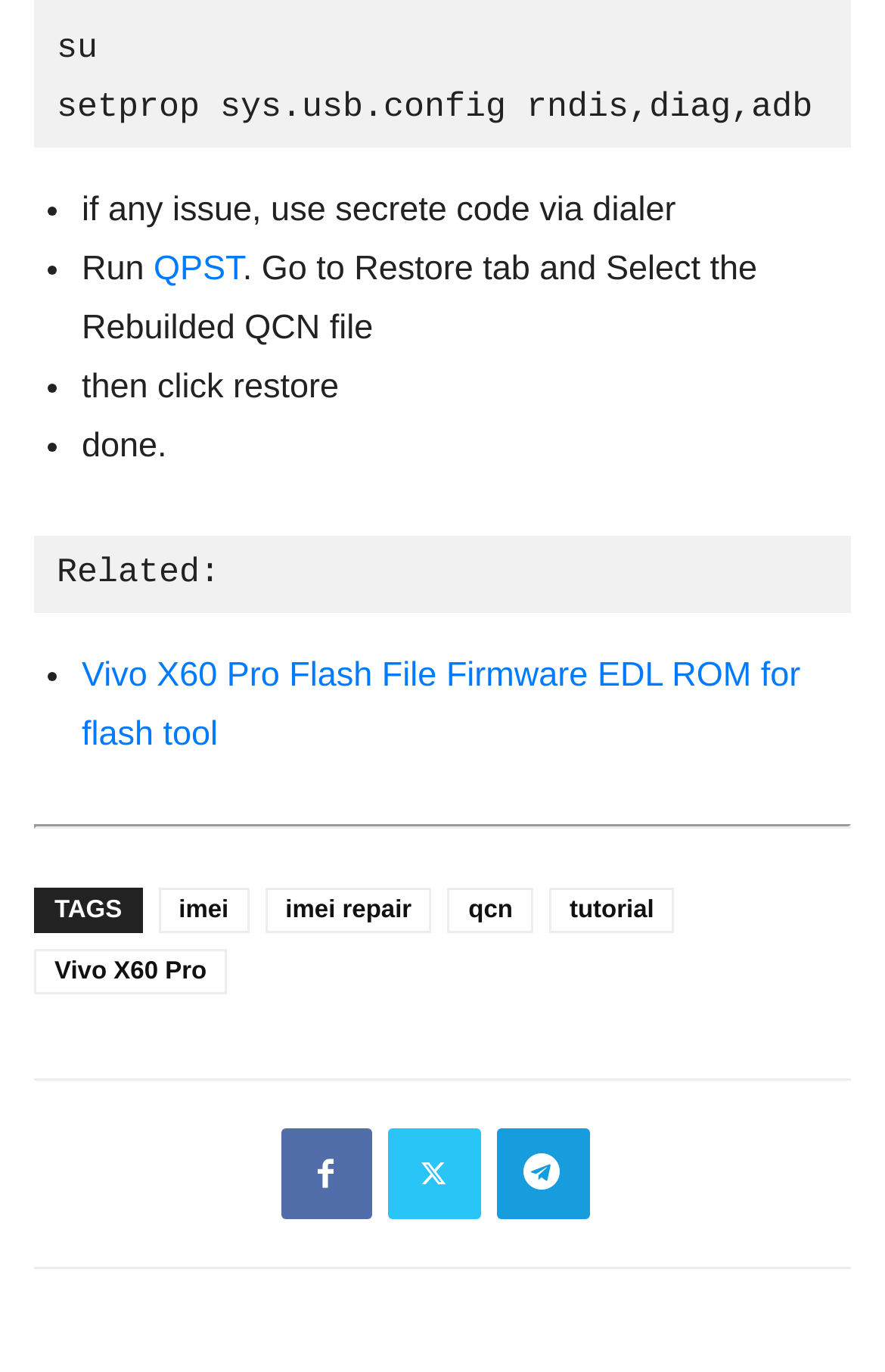Given the following UI element description: "Vivo X60 Pro", find the bounding box coordinates in the webpage screenshot.

[0.038, 0.692, 0.257, 0.725]